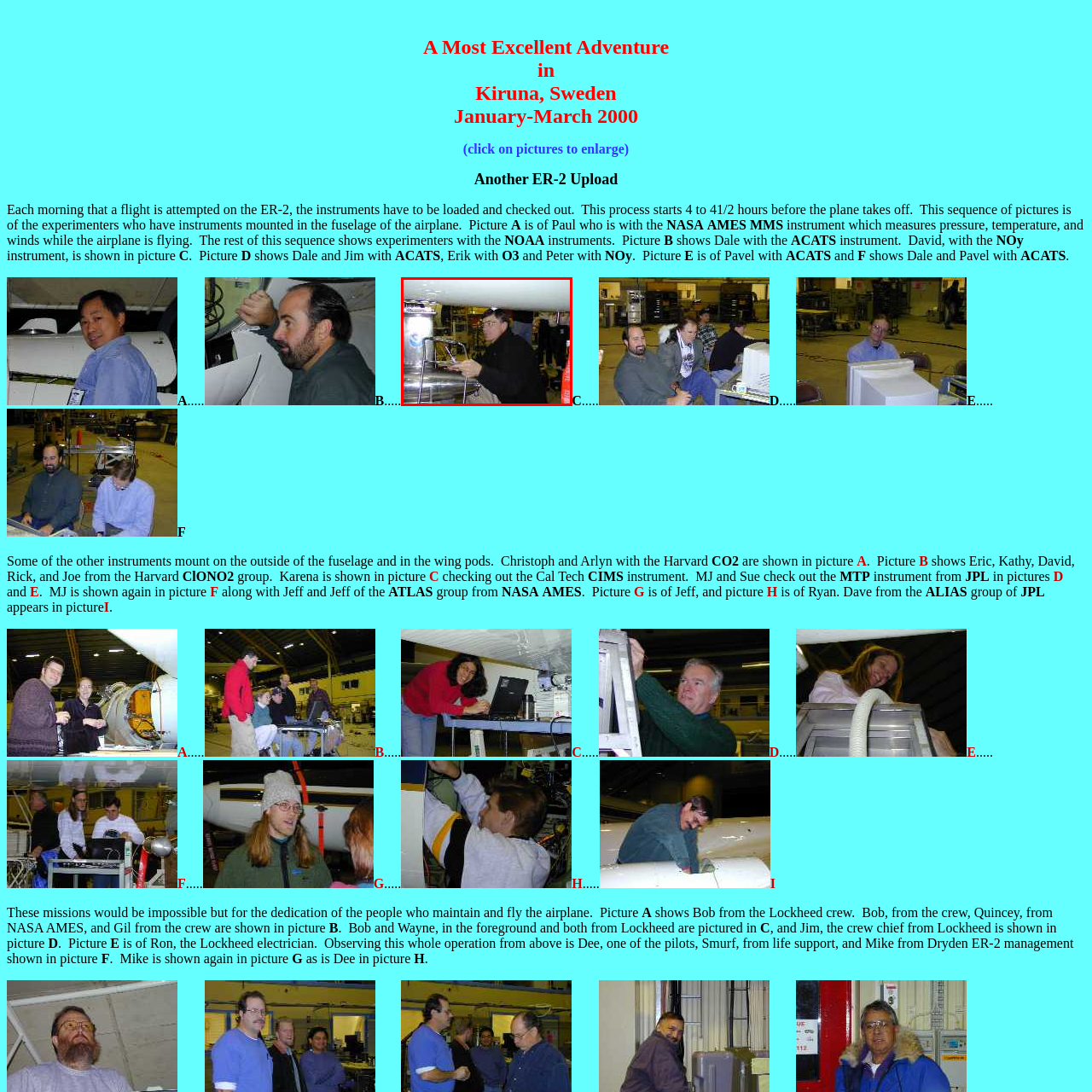What type of environment is depicted in the background?
Focus on the area marked by the red bounding box and respond to the question with as much detail as possible.

The caption suggests that the background of the image depicts a busy workspace, with other people and equipment visible, indicating a collaborative and technical environment typical of aviation research and experimentation.